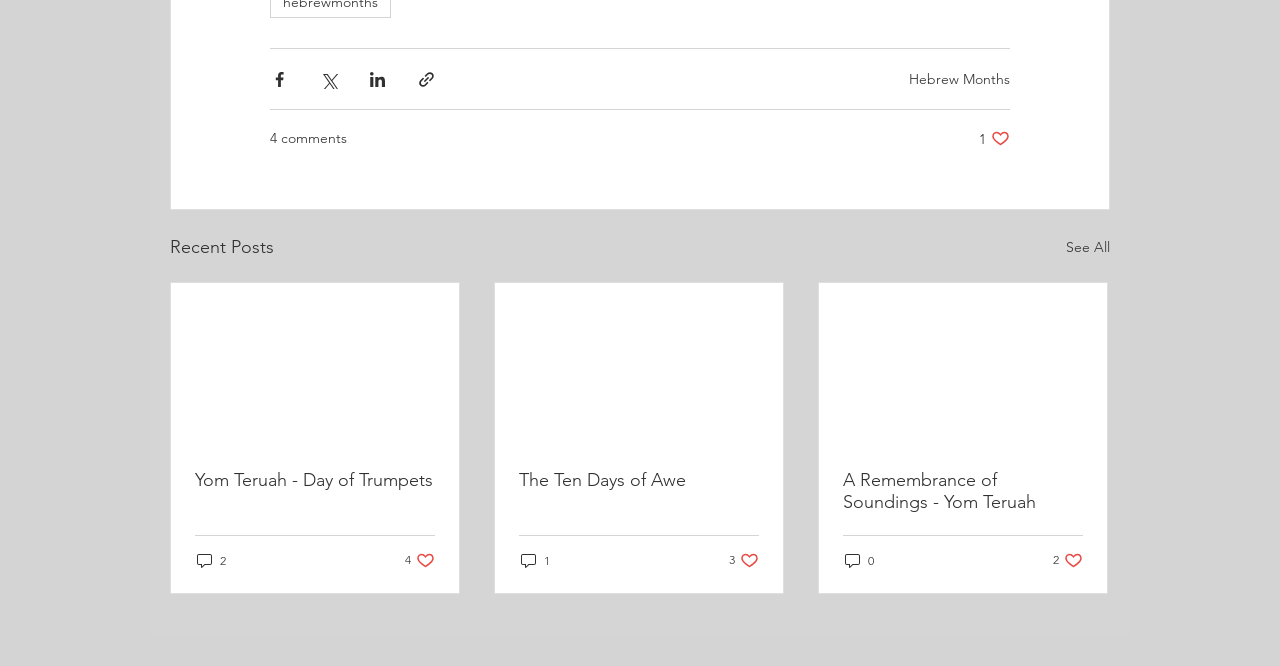How many comments does the first post have?
Provide a concise answer using a single word or phrase based on the image.

4 comments